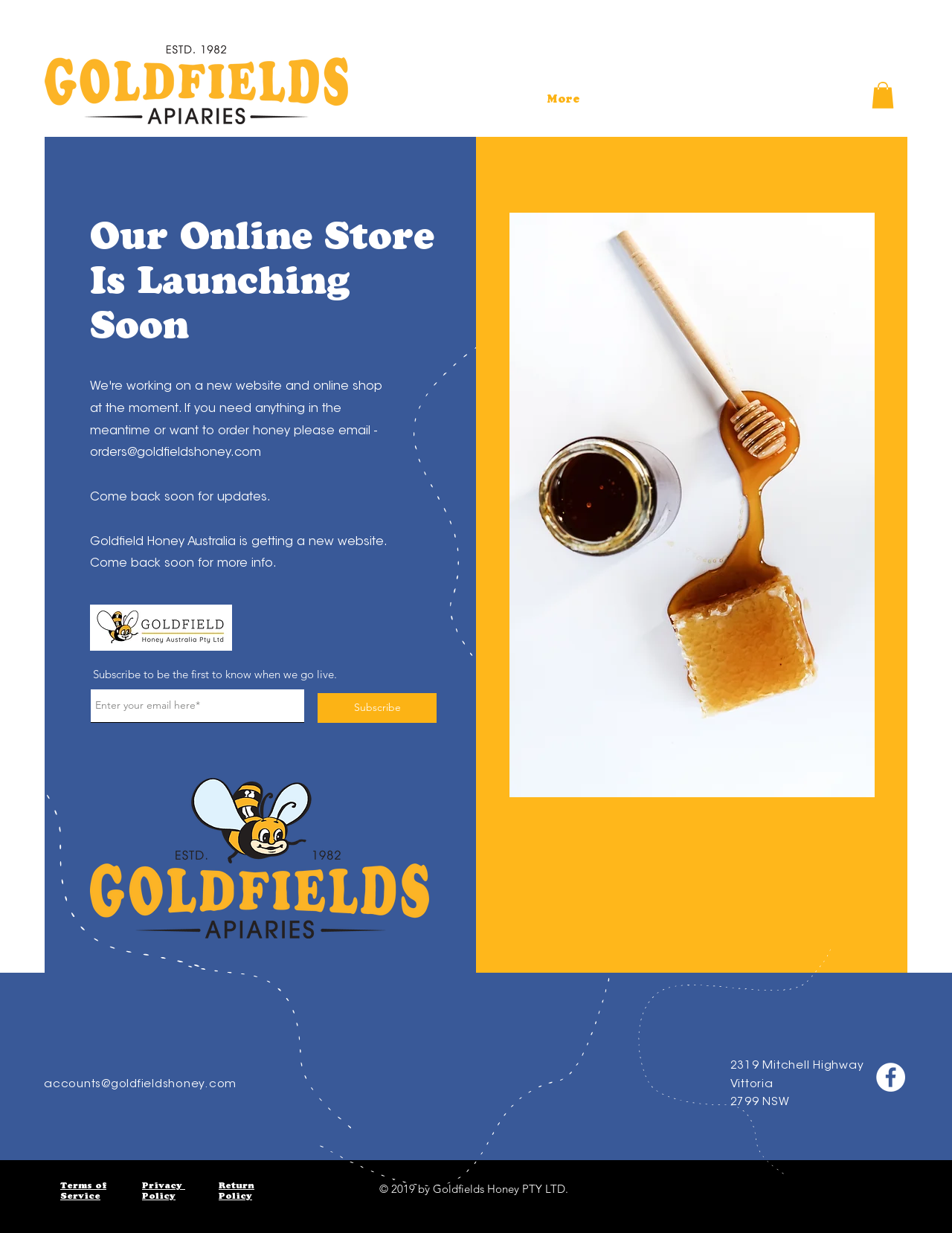From the image, can you give a detailed response to the question below:
What can be done on the webpage?

The webpage allows users to subscribe to a newsletter by entering their email address in the provided textbox and clicking the 'Subscribe' button, in order to receive updates on the launch of the new website.